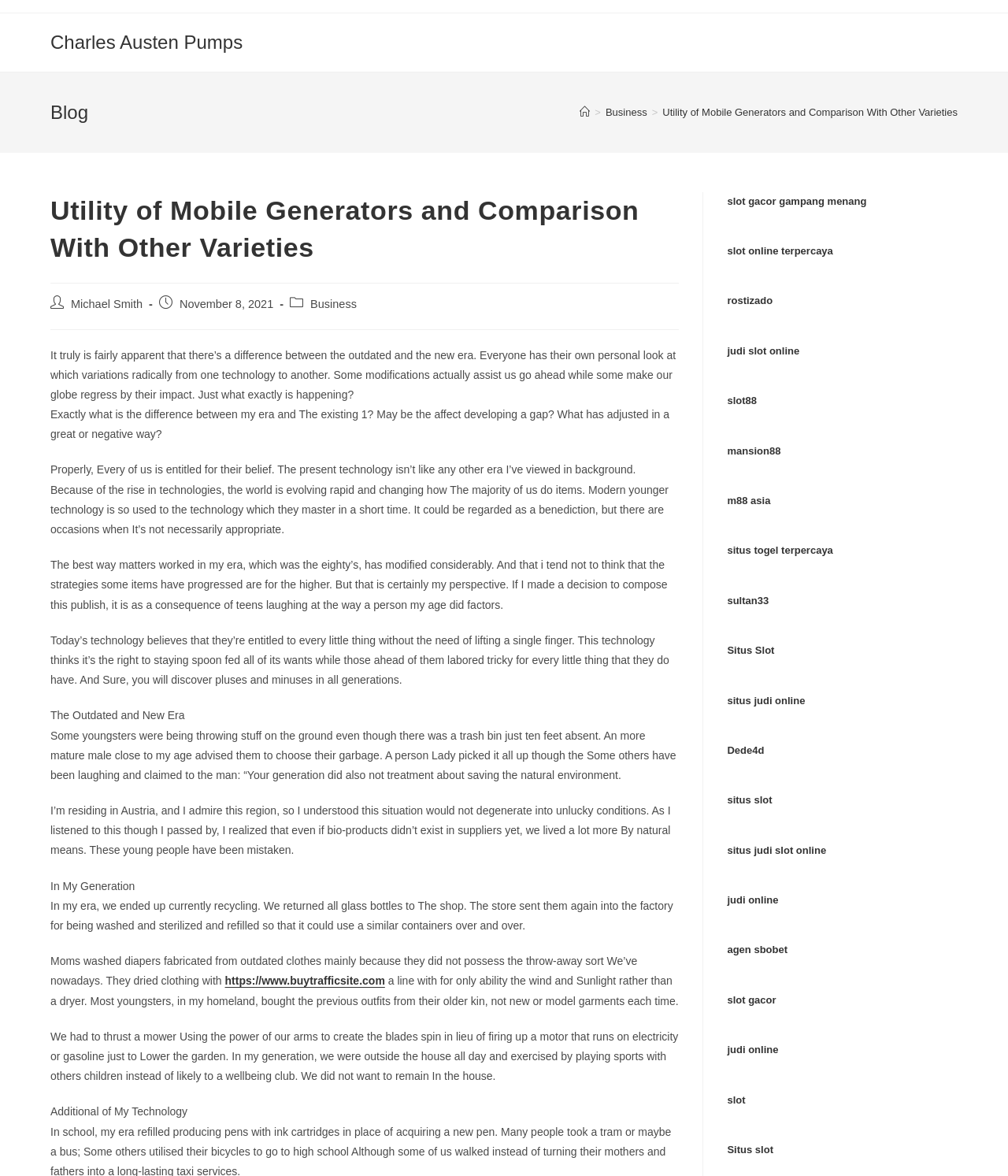Please give a succinct answer using a single word or phrase:
What is the main topic of the blog post?

Comparison between old and new generations